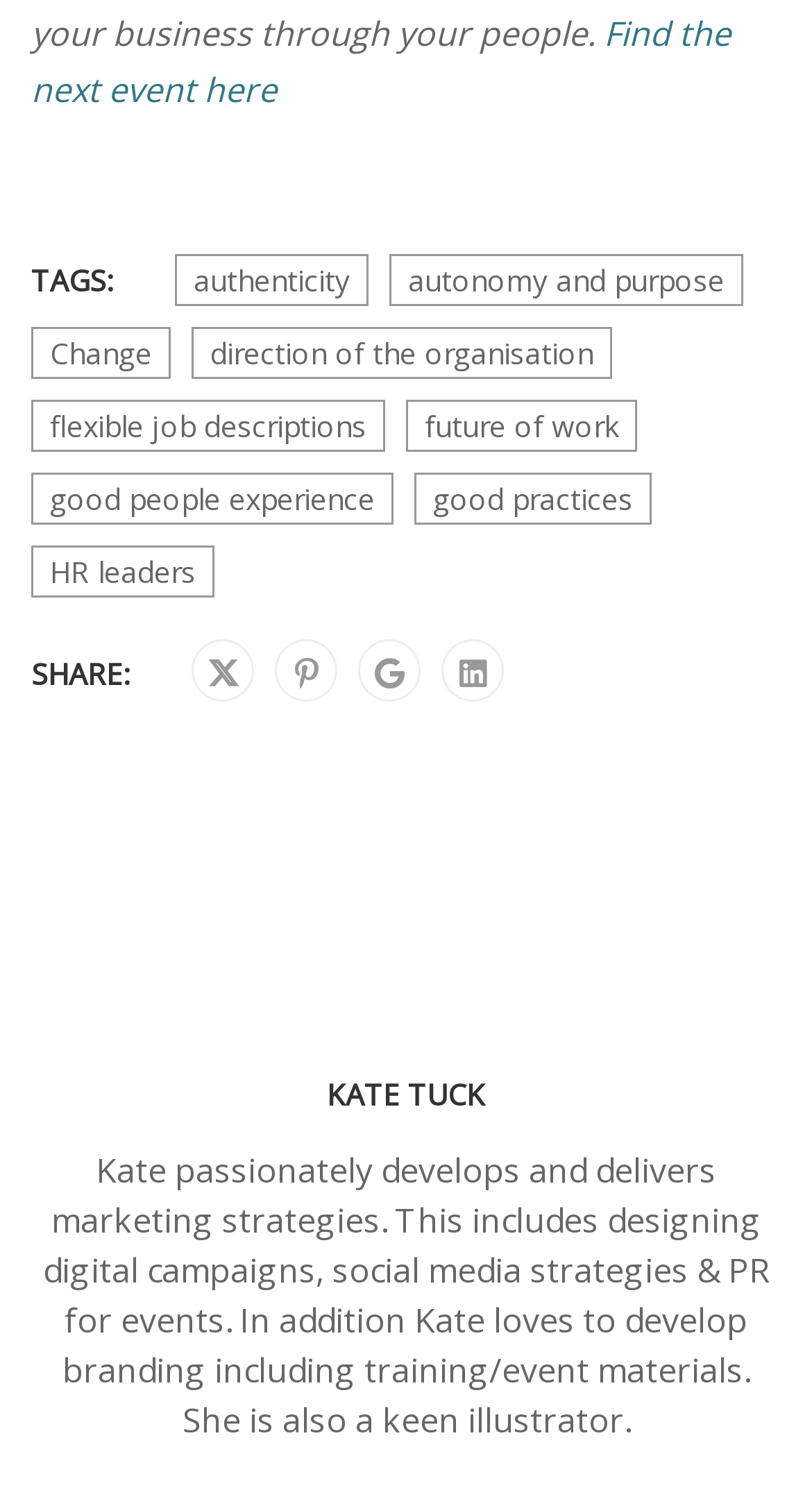Using the given description, provide the bounding box coordinates formatted as (top-left x, top-left y, bottom-right x, bottom-right y), with all values being floating point numbers between 0 and 1. Description: authenticity

[0.215, 0.171, 0.454, 0.206]